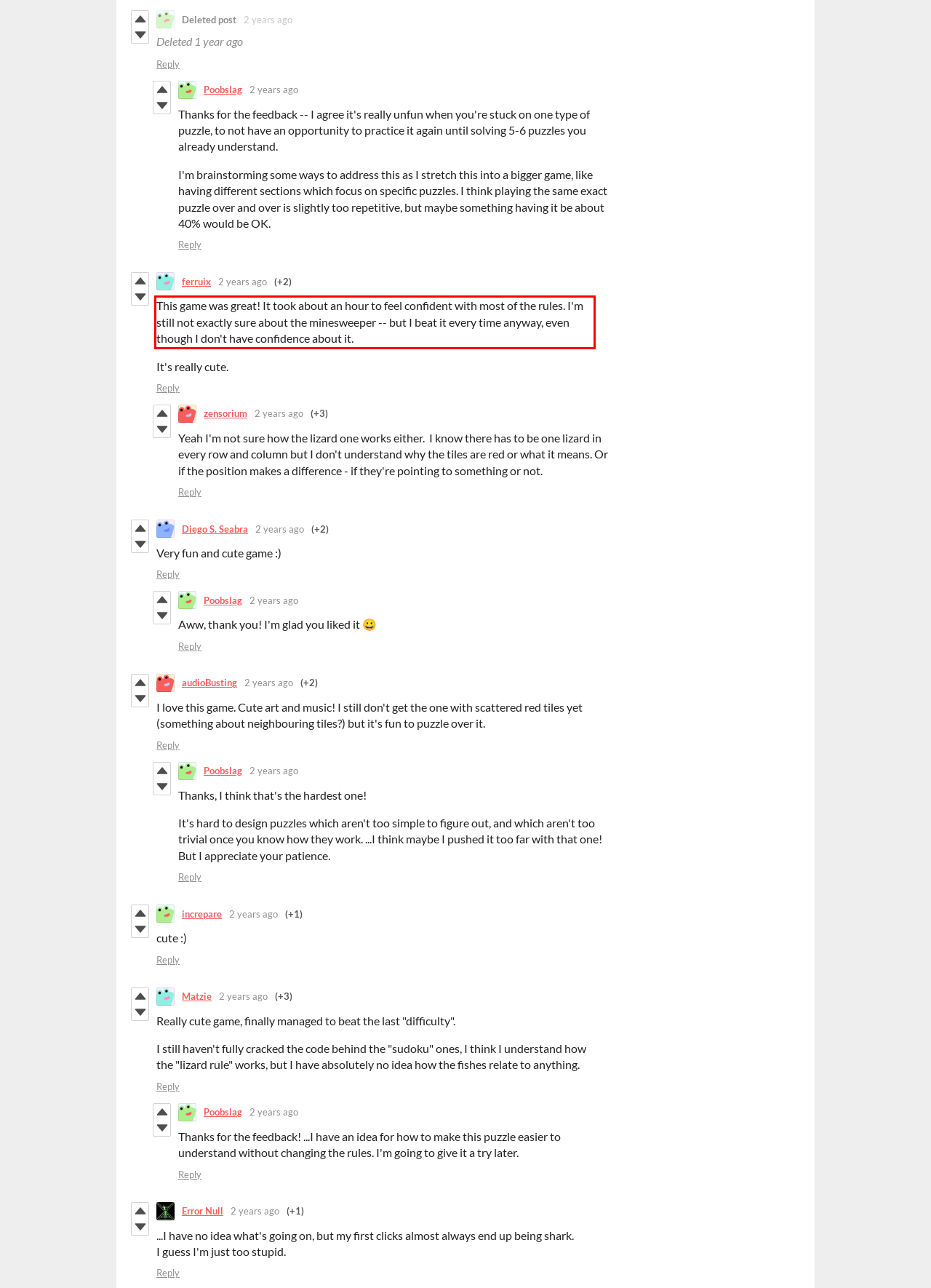View the screenshot of the webpage and identify the UI element surrounded by a red bounding box. Extract the text contained within this red bounding box.

This game was great! It took about an hour to feel confident with most of the rules. I'm still not exactly sure about the minesweeper -- but I beat it every time anyway, even though I don't have confidence about it.